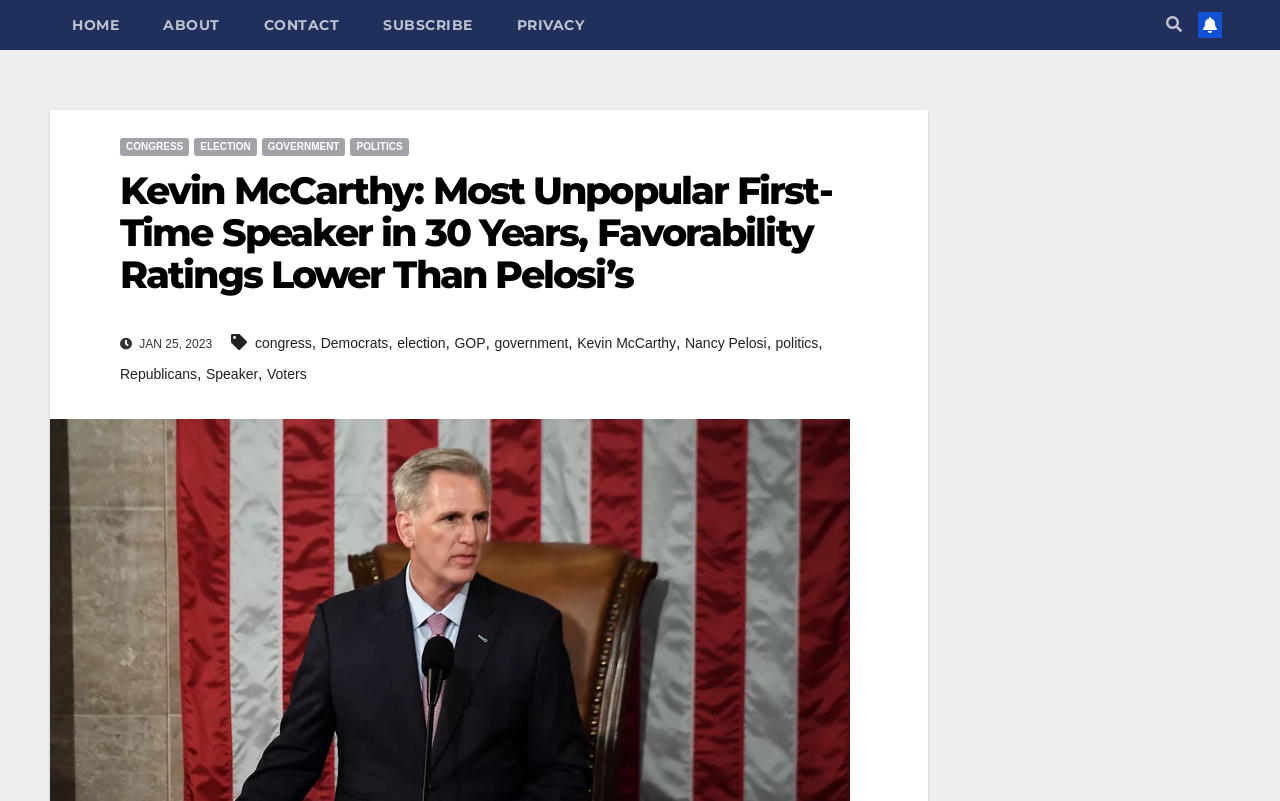Provide a brief response to the question below using a single word or phrase: 
What is the name of the person mentioned in the article?

Kevin McCarthy